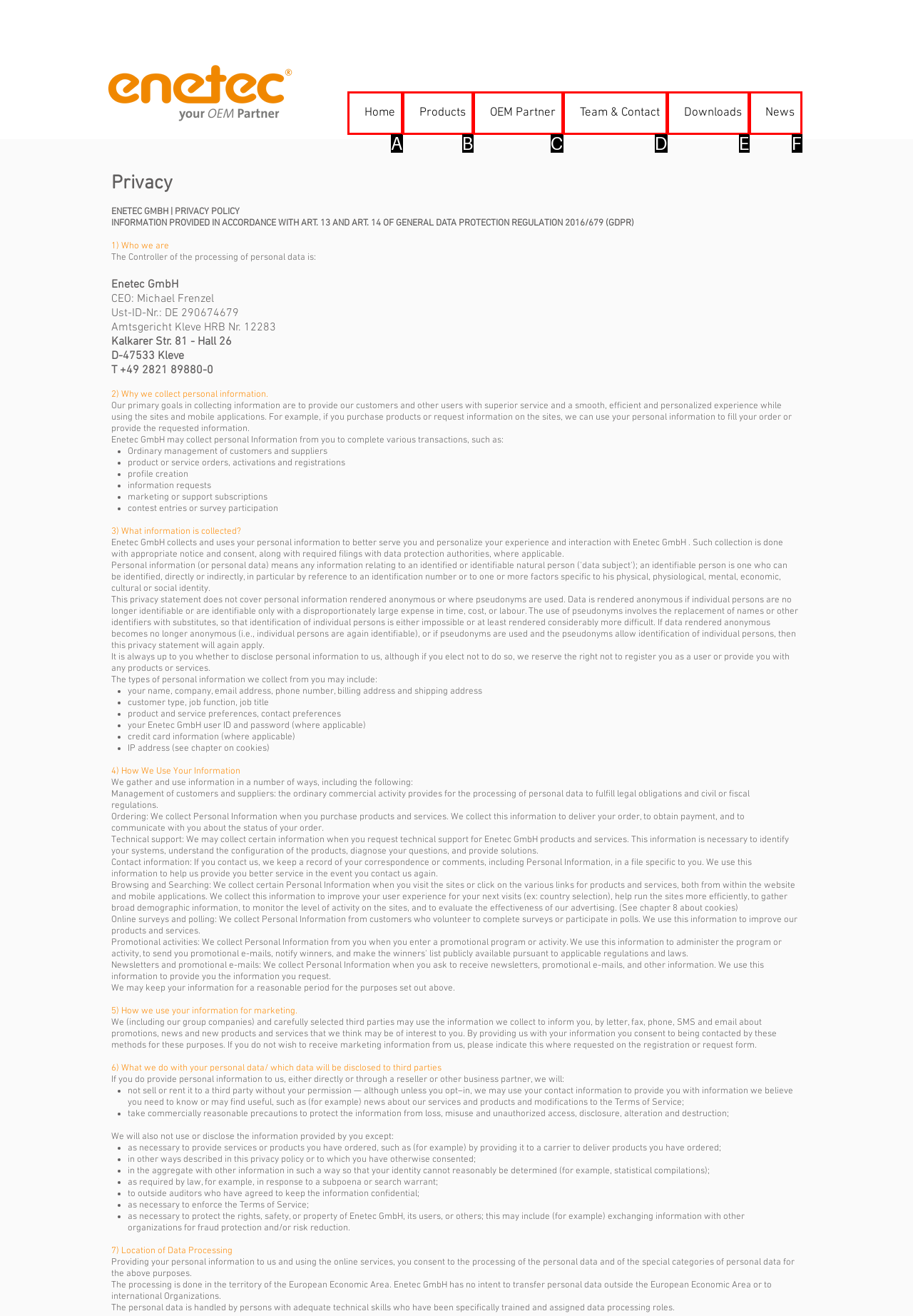Which lettered UI element aligns with this description: OEM Partner
Provide your answer using the letter from the available choices.

C